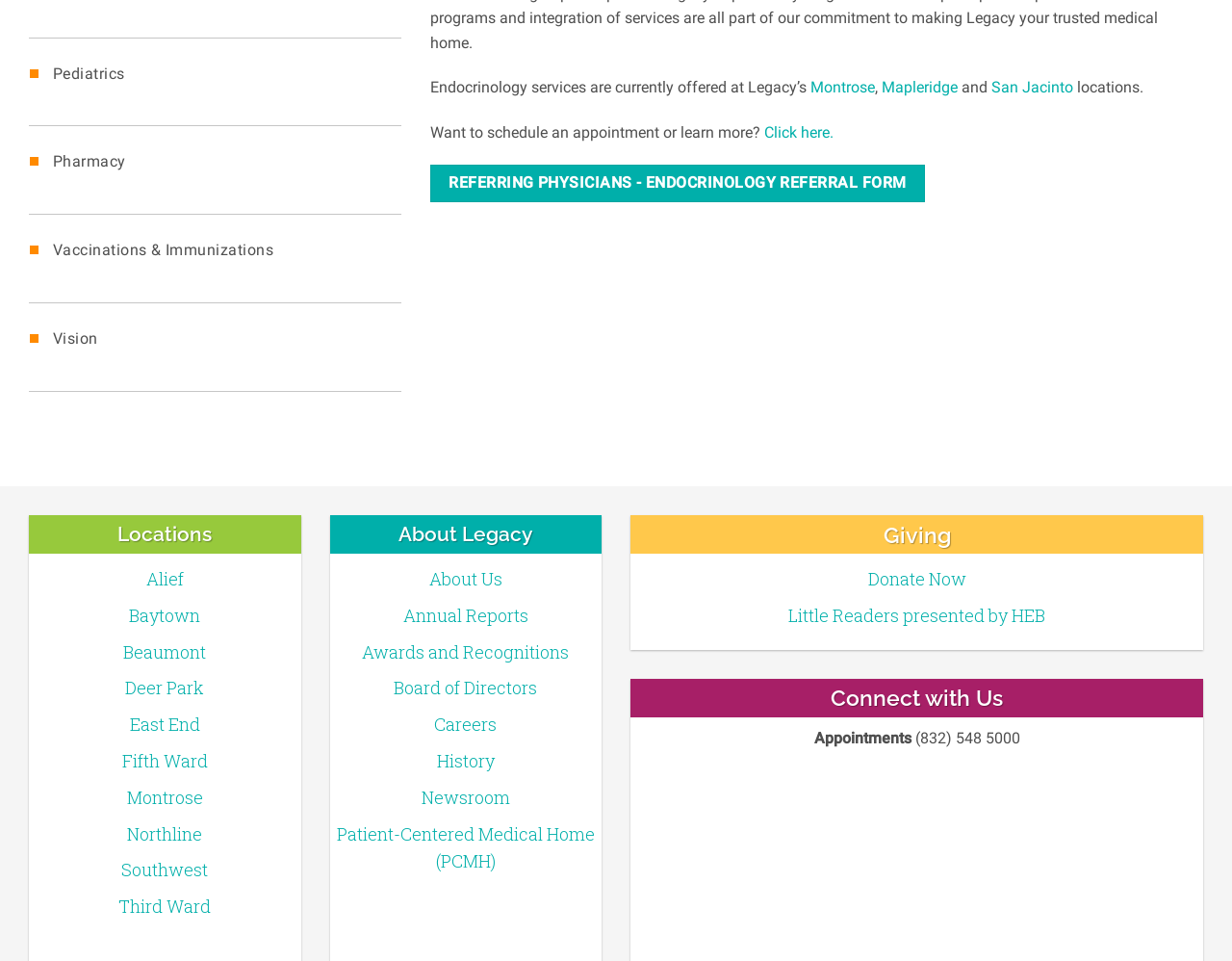What is the purpose of the 'Little Readers presented by HEB' program?
Kindly answer the question with as much detail as you can.

I found the link 'Little Readers presented by HEB' under the heading 'Giving', but there is no explicit description of the program's purpose on this webpage.